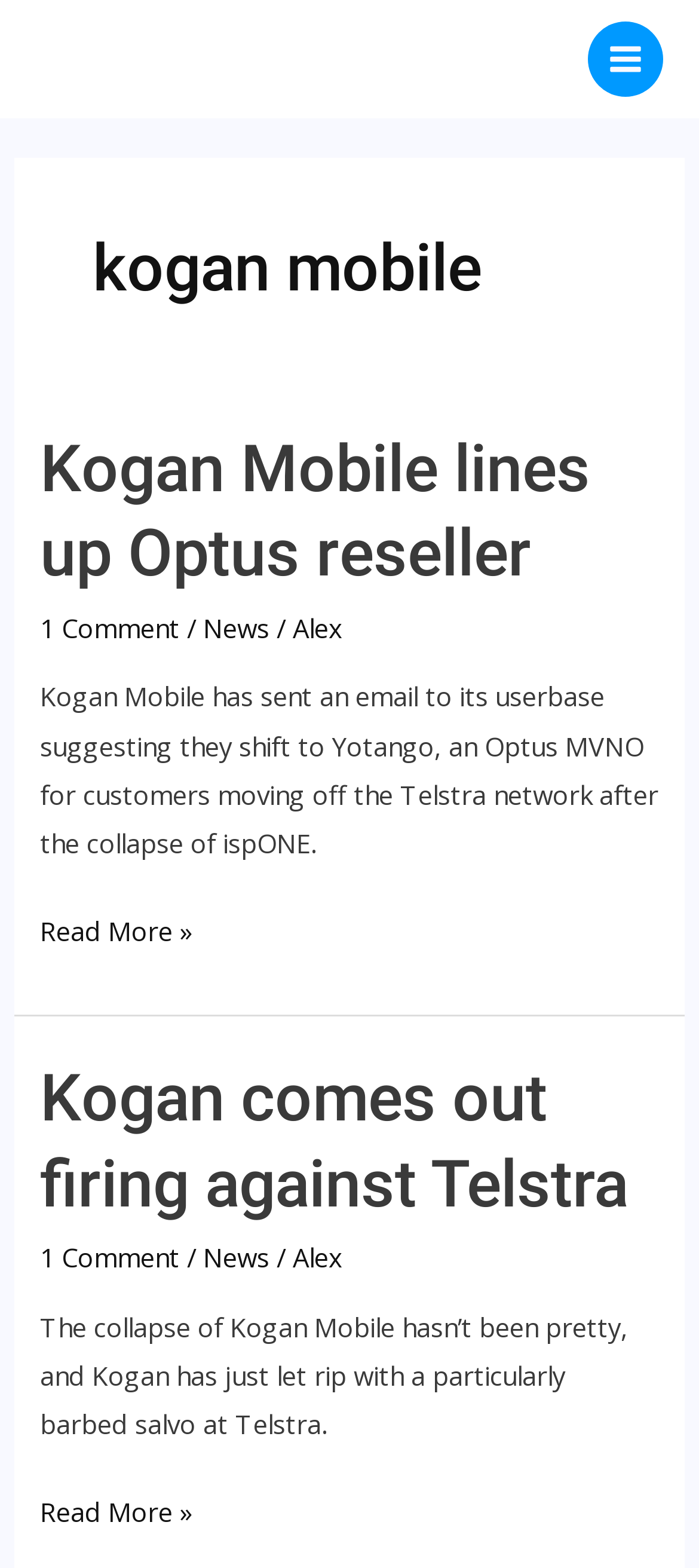What is the name of the mobile service?
Give a single word or phrase answer based on the content of the image.

Kogan Mobile